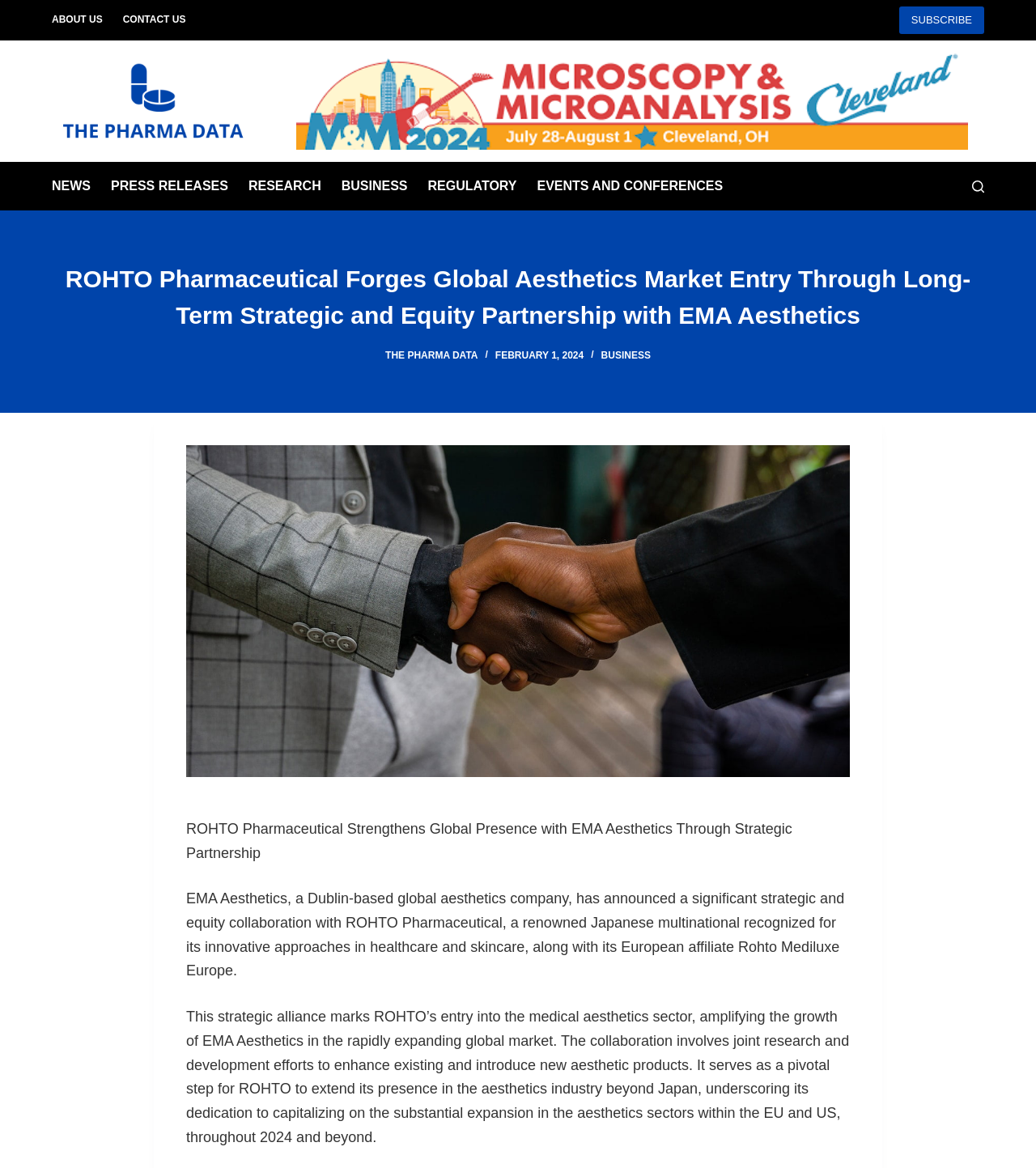Give the bounding box coordinates for the element described as: "News".

[0.05, 0.139, 0.097, 0.18]